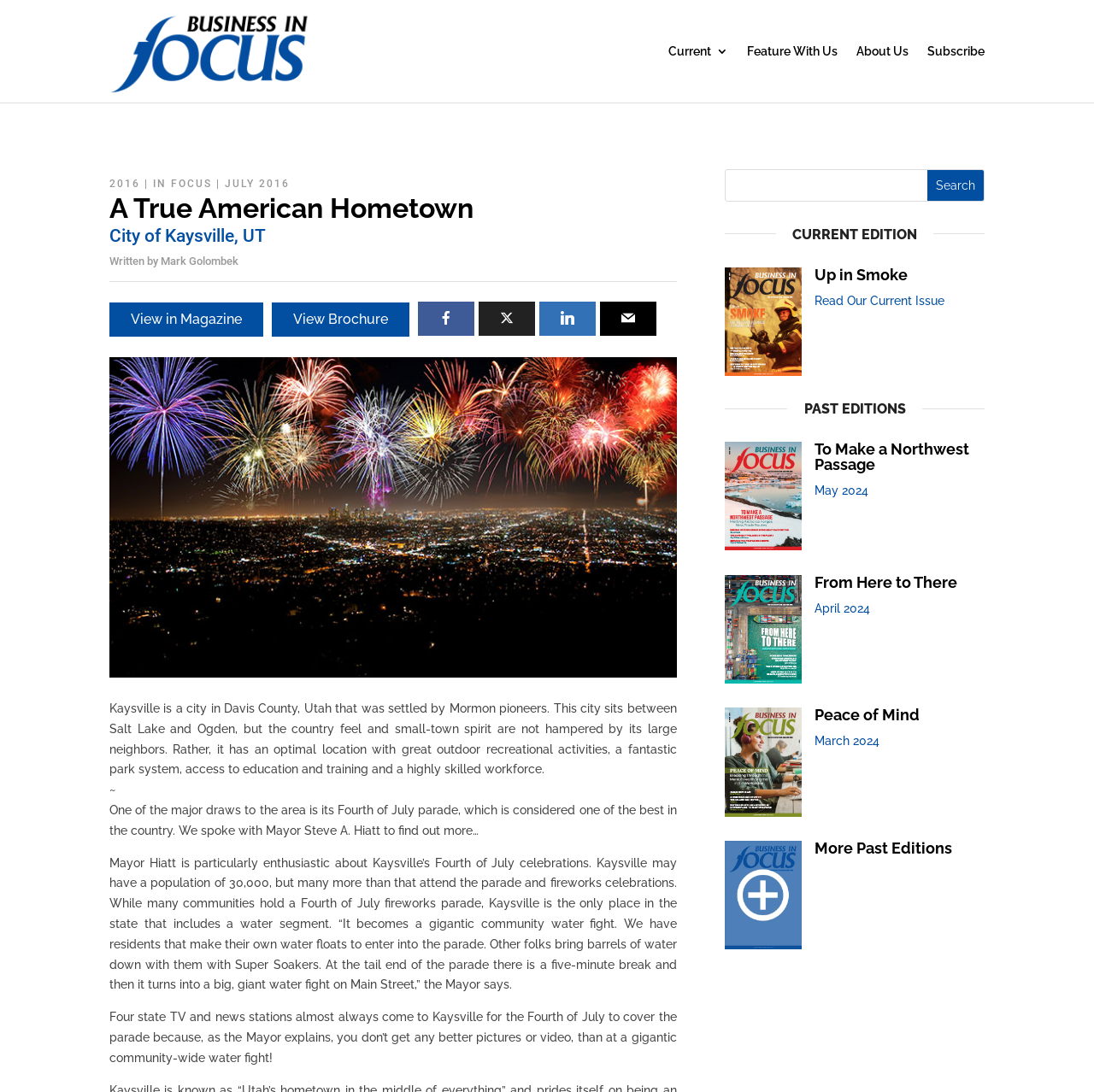Could you provide the bounding box coordinates for the portion of the screen to click to complete this instruction: "Click the 'Learn' link"?

None